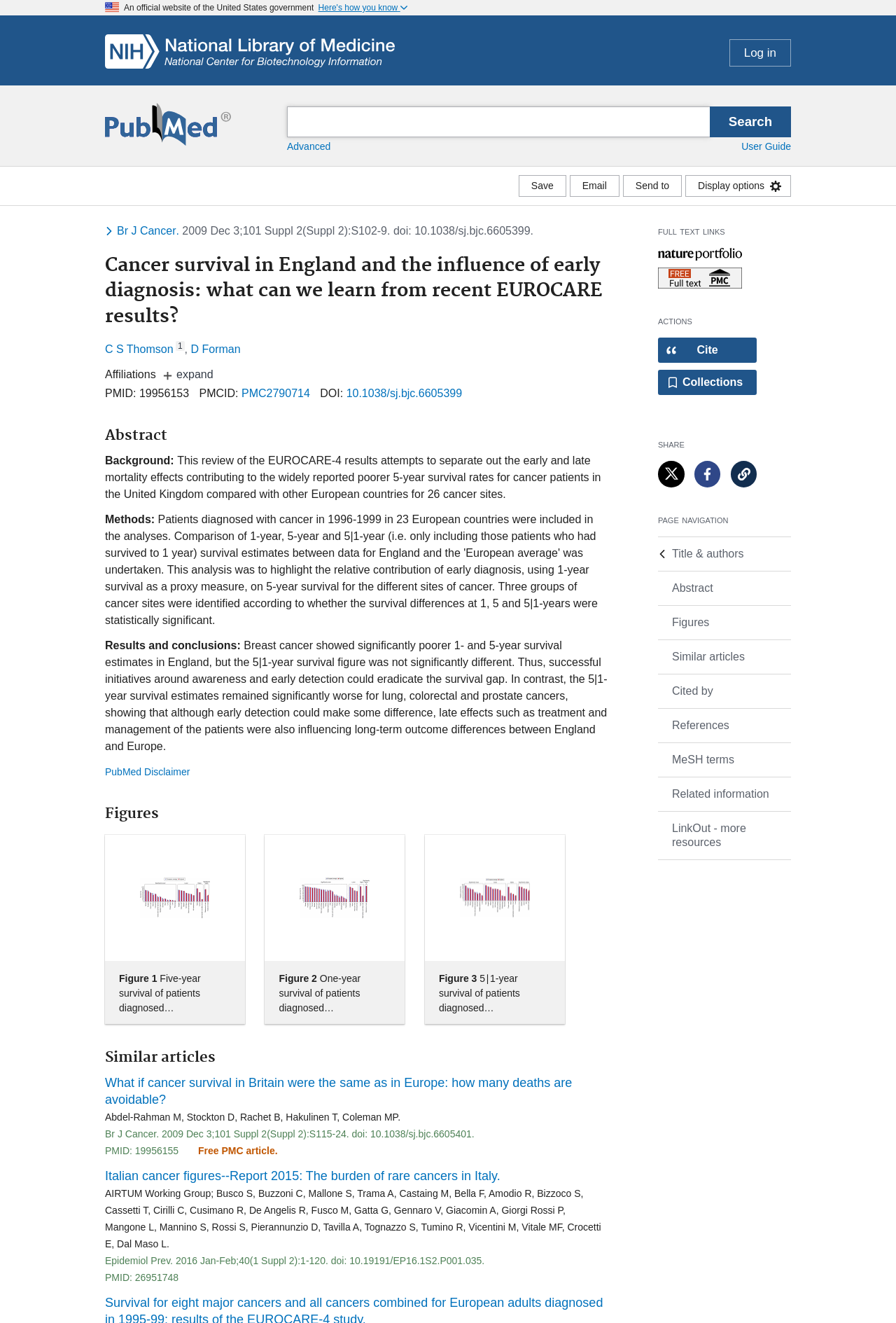Determine the bounding box coordinates of the clickable area required to perform the following instruction: "Log in". The coordinates should be represented as four float numbers between 0 and 1: [left, top, right, bottom].

[0.814, 0.03, 0.883, 0.05]